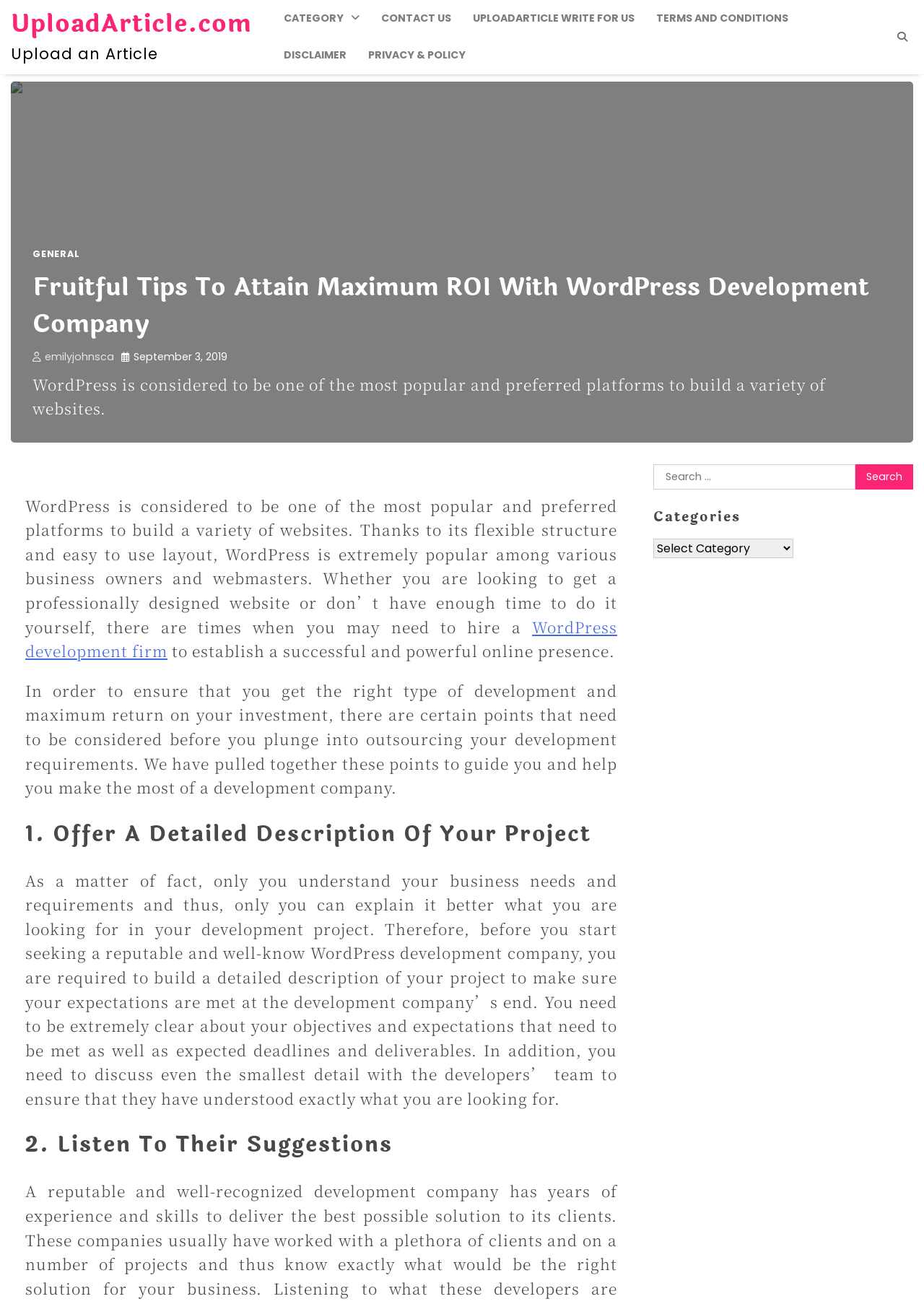Provide the bounding box coordinates for the UI element that is described by this text: "Impressum". The coordinates should be in the form of four float numbers between 0 and 1: [left, top, right, bottom].

None